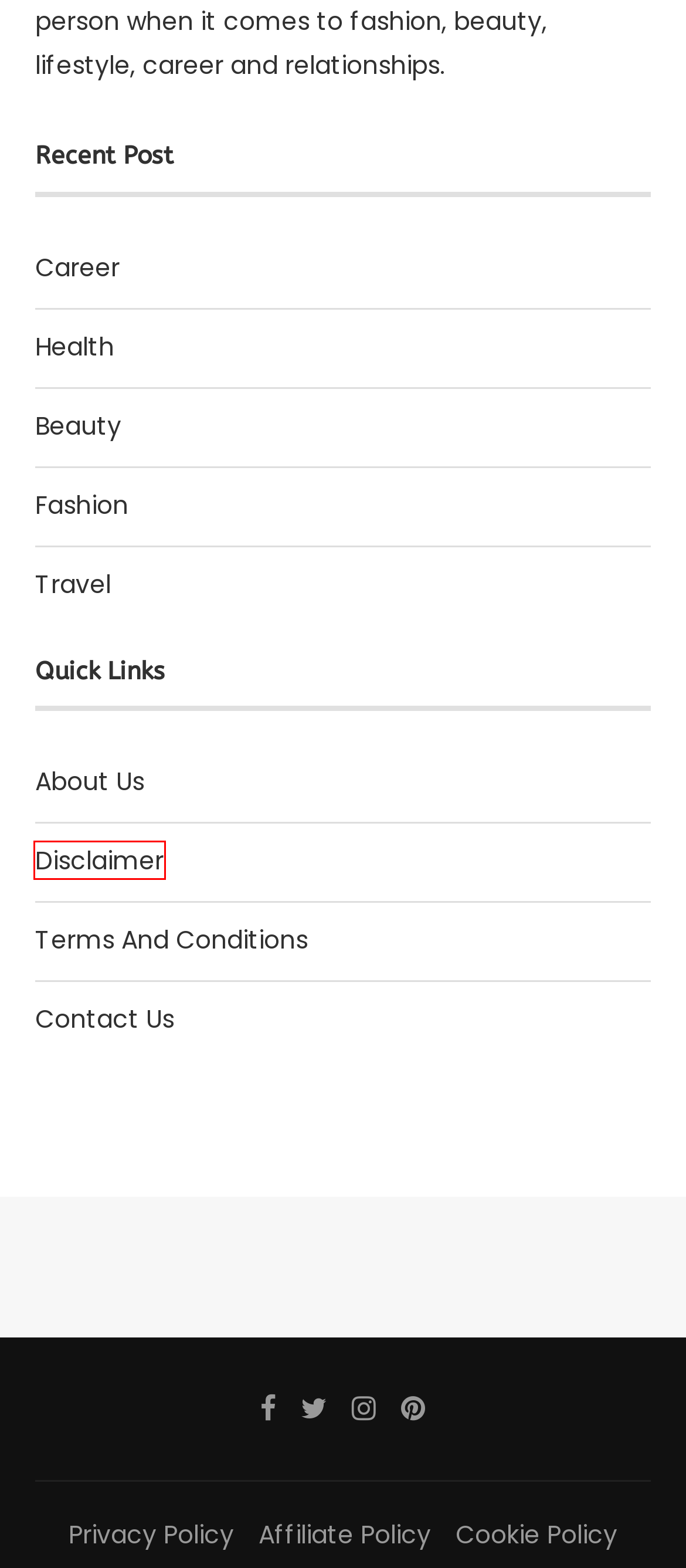After examining the screenshot of a webpage with a red bounding box, choose the most accurate webpage description that corresponds to the new page after clicking the element inside the red box. Here are the candidates:
A. Affiliate Policy: Guidelines for Partnership Success
B. 3 Best Bang and Olufsen Headphones | Best Audio Experience
C. Terms and Conditions: Guidelines for Hitrendsetter Usage
D. Discover Our Story: About Hitrendsetter and Our Mission
E. Get in Touch: Contact Hitrendsetter for Inquiry and Support
F. Privacy Policy: Your Data, Our Commitment to Security
G. Cookie Policy - Hitrendsetter
H. Clear Guidelines: Read Our Disclaimer for Hitrendsetter

H